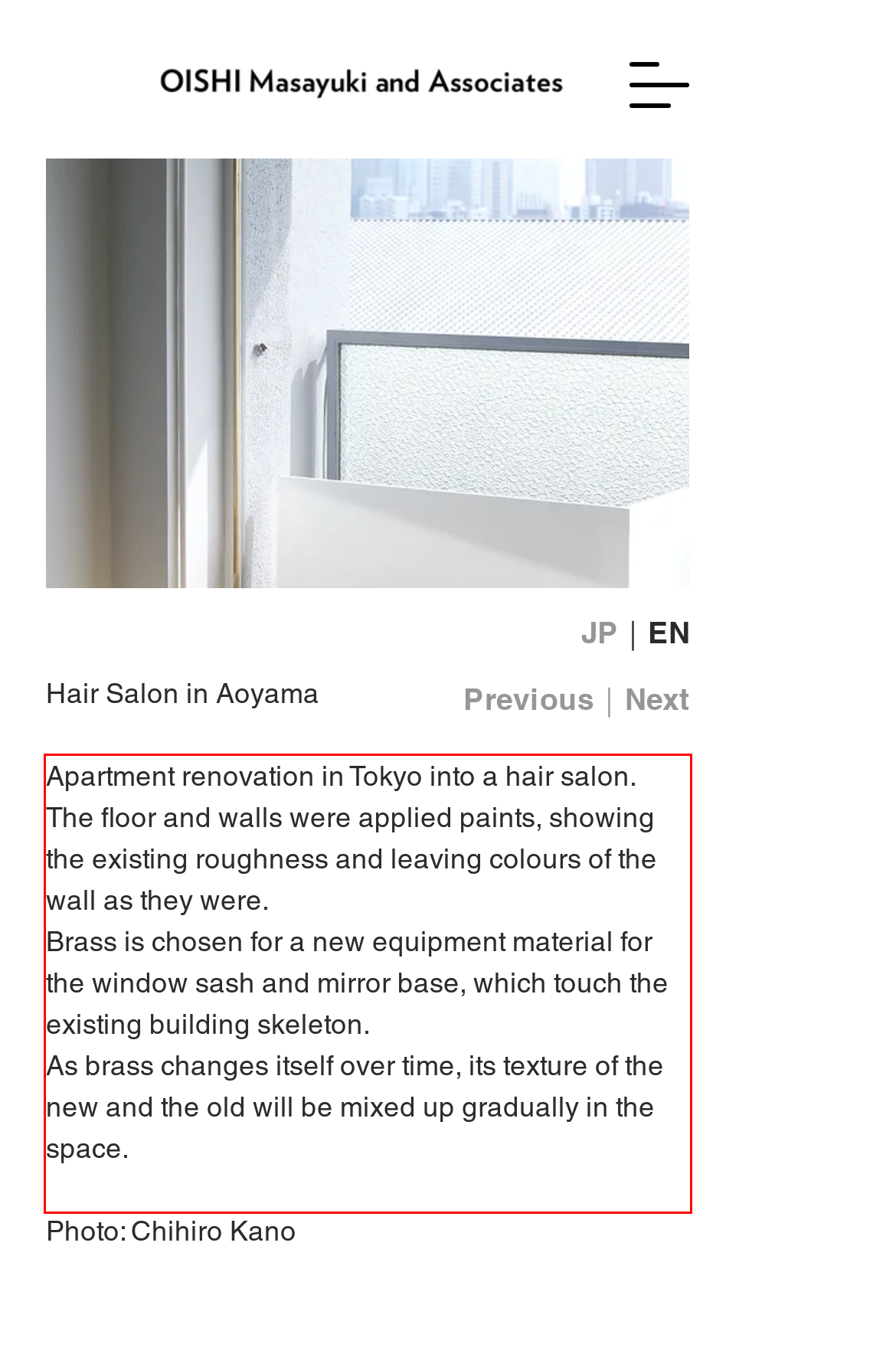Analyze the webpage screenshot and use OCR to recognize the text content in the red bounding box.

Apartment renovation in Tokyo into a hair salon. The floor and walls were applied paints, showing the existing roughness and leaving colours of the wall as they were. Brass is chosen for a new equipment material for the window sash and mirror base, which touch the existing building skeleton. As brass changes itself over time, its texture of the new and the old will be mixed up gradually in the space.